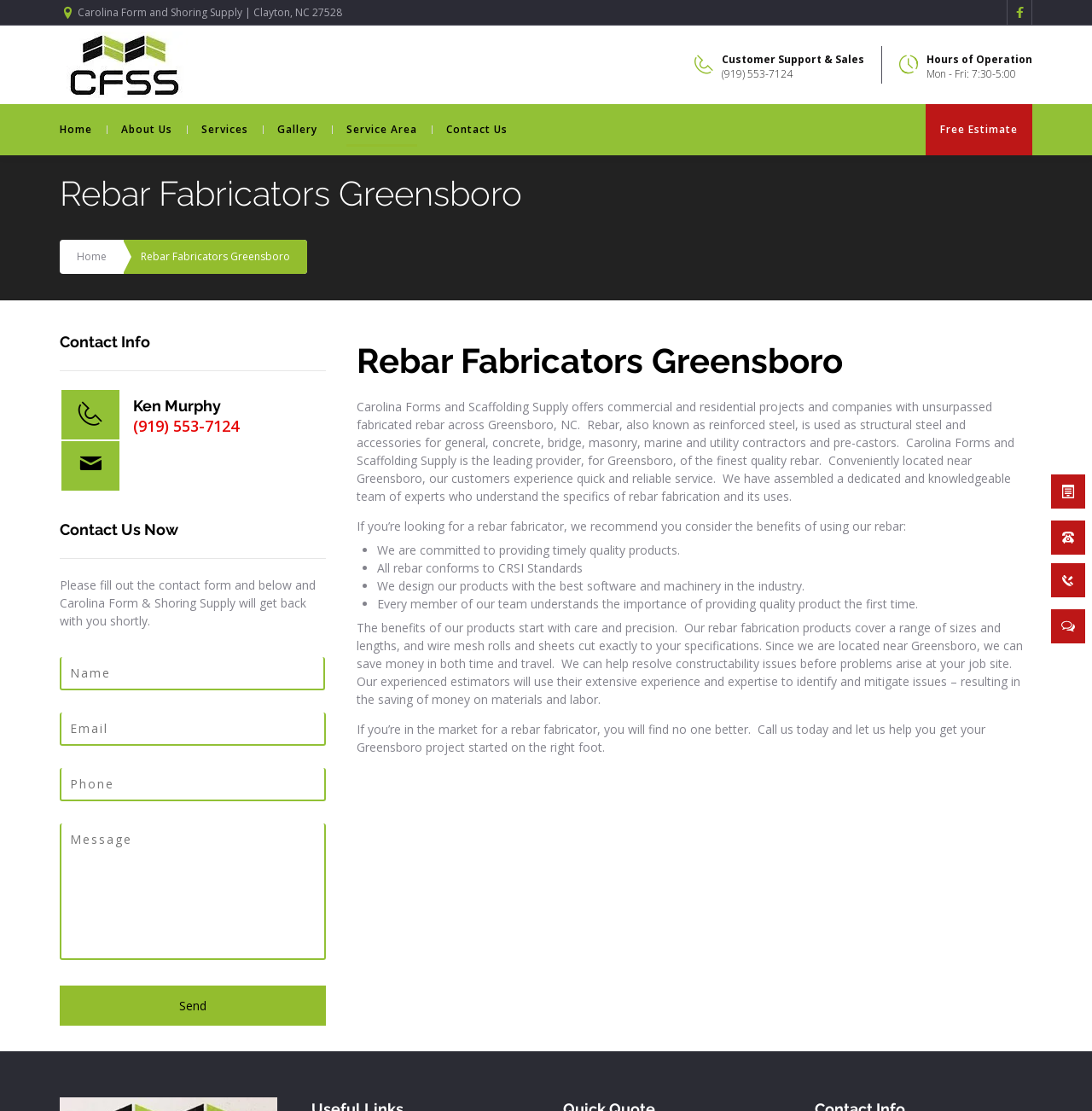What is the purpose of the contact form?
Please provide a full and detailed response to the question.

The purpose of the contact form is to allow users to send a message to Carolina Forms and Scaffolding Supply, and they will get back with you shortly. This information can be found below the contact form, which states 'Please fill out the contact form and below and Carolina Form & Shoring Supply will get back with you shortly.'